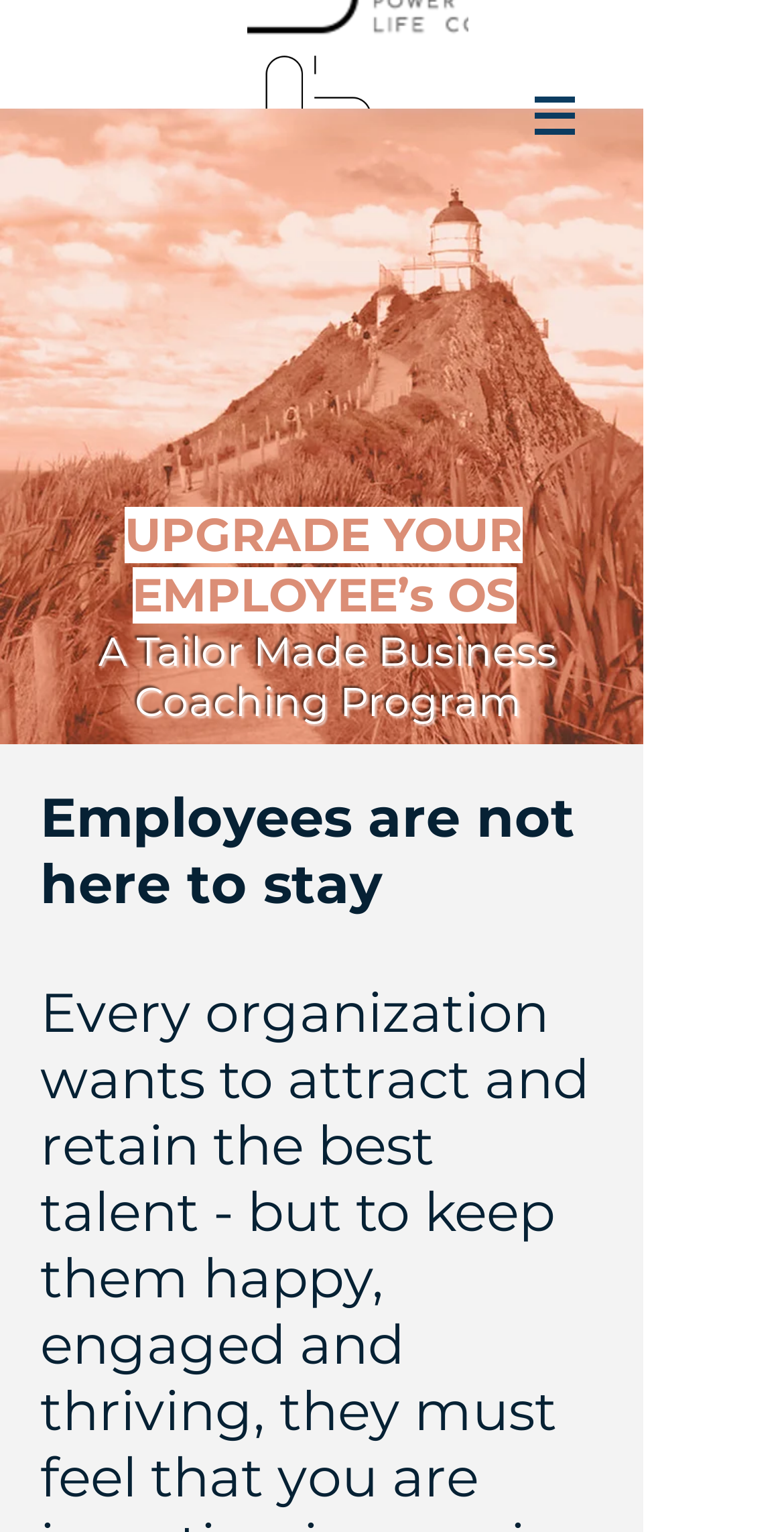What is the purpose of the business coaching program?
Provide a one-word or short-phrase answer based on the image.

To upgrade employee's OS